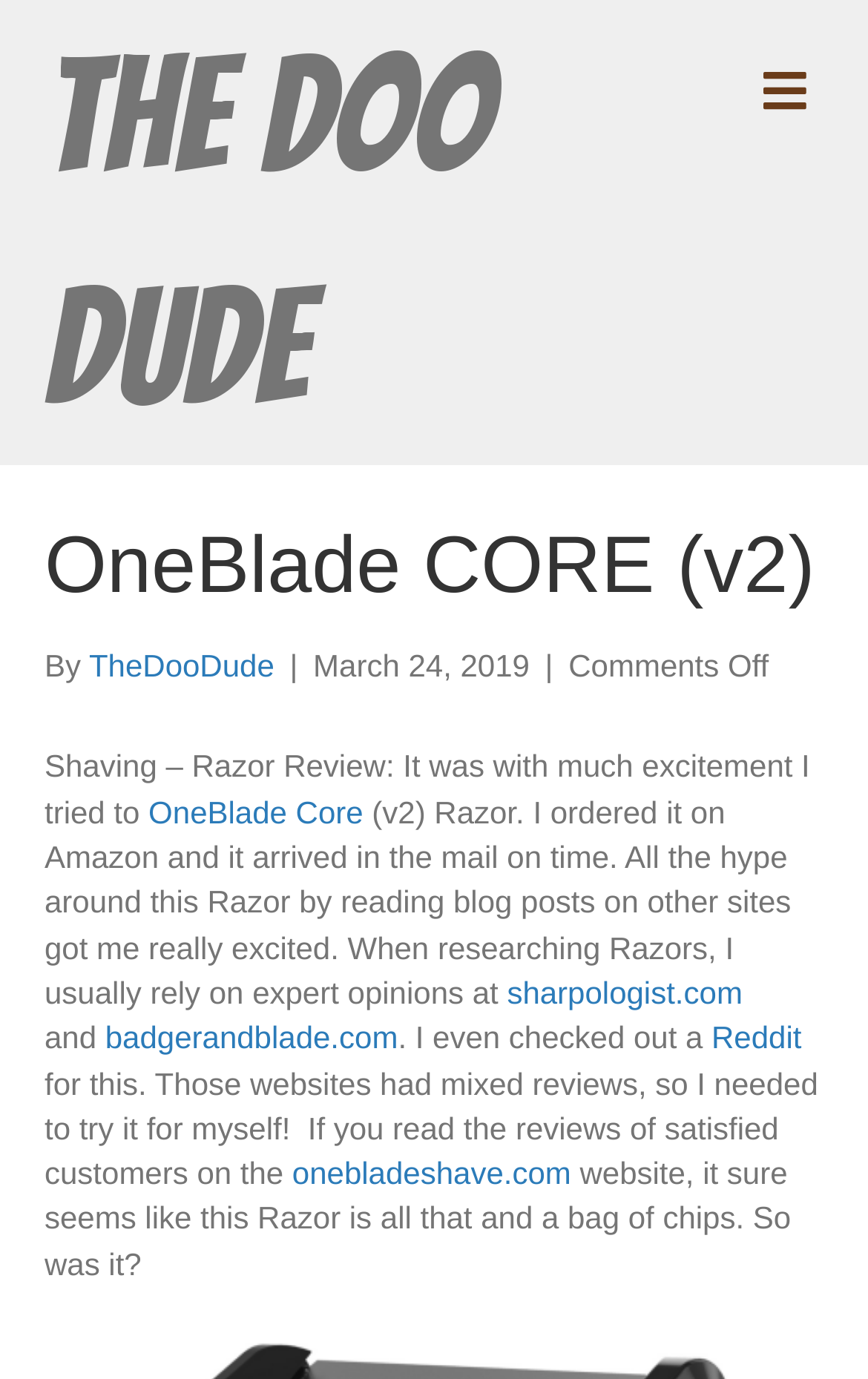Generate a comprehensive description of the webpage content.

The webpage is about a razor review, specifically the OneBlade CORE (v2) razor. At the top left, there is a link to "The Doo Dude" and a button labeled "Menu" to the right of it. Below these elements, there is a header section that contains the title "OneBlade CORE (v2)" in a prominent font, followed by the author's name "TheDooDude" and the date "March 24, 2019". 

To the right of the date, there is a text "Comments Off". The main content of the webpage is a review article that starts with a sentence "Shaving – Razor Review: It was with much excitement I tried to..." and continues with a detailed review of the razor, mentioning other websites such as sharpologist.com, badgerandblade.com, and Reddit, which were used for research. The review also includes a link to the onebladeshave.com website. The text is divided into paragraphs, with links to other websites and resources scattered throughout the article.